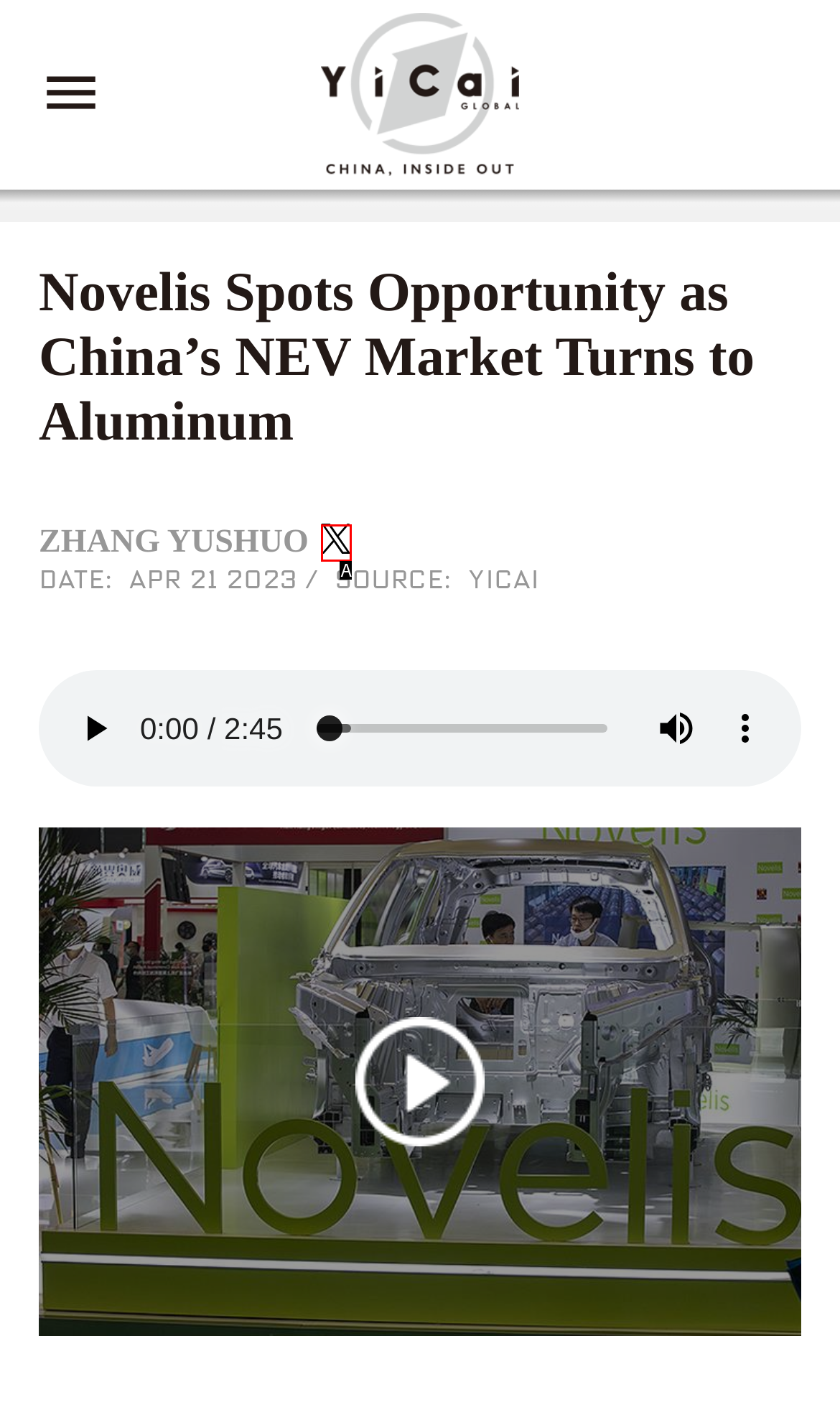Select the letter that corresponds to this element description: parent_node: ZHANG YUSHUO
Answer with the letter of the correct option directly.

A